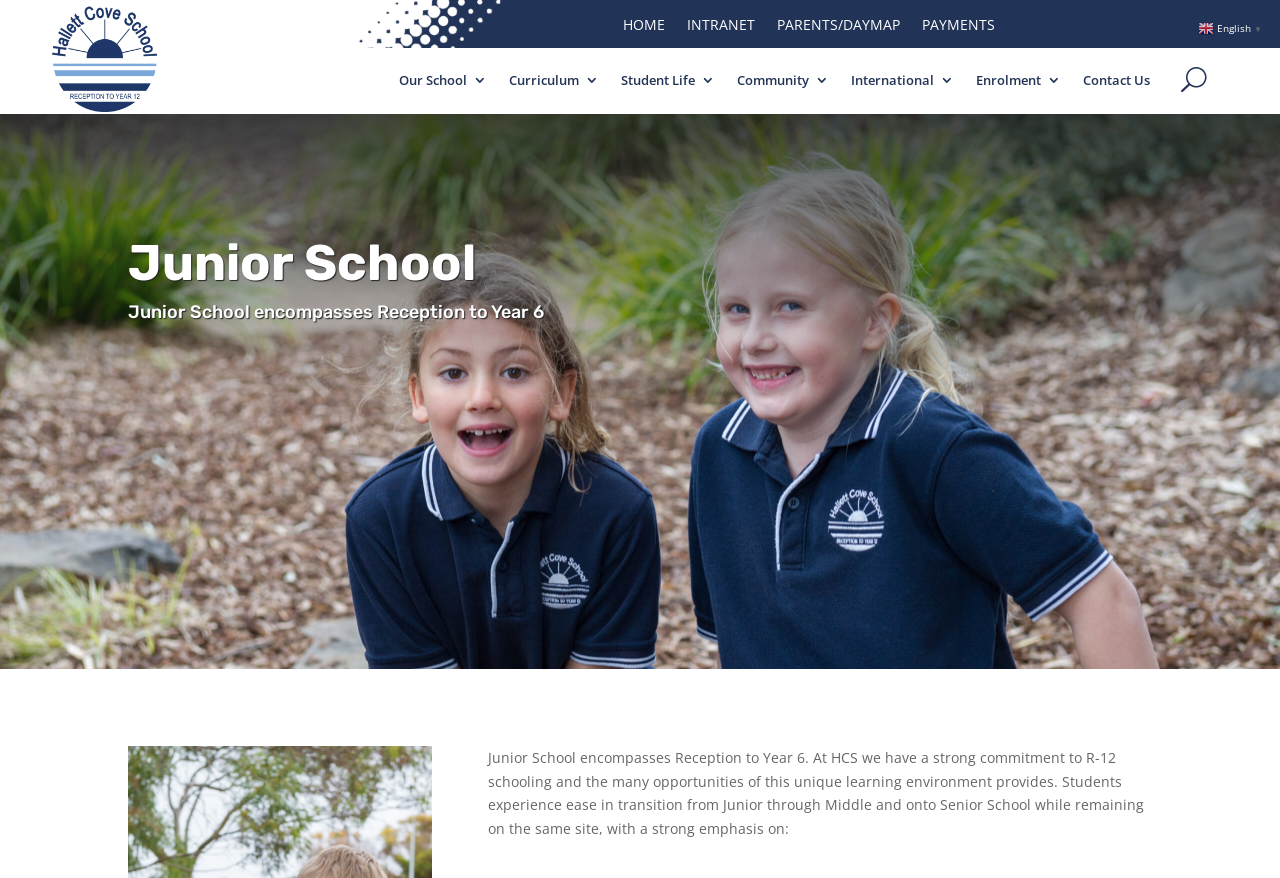Locate the bounding box coordinates of the element that needs to be clicked to carry out the instruction: "Click the Facebook link". The coordinates should be given as four float numbers ranging from 0 to 1, i.e., [left, top, right, bottom].

None